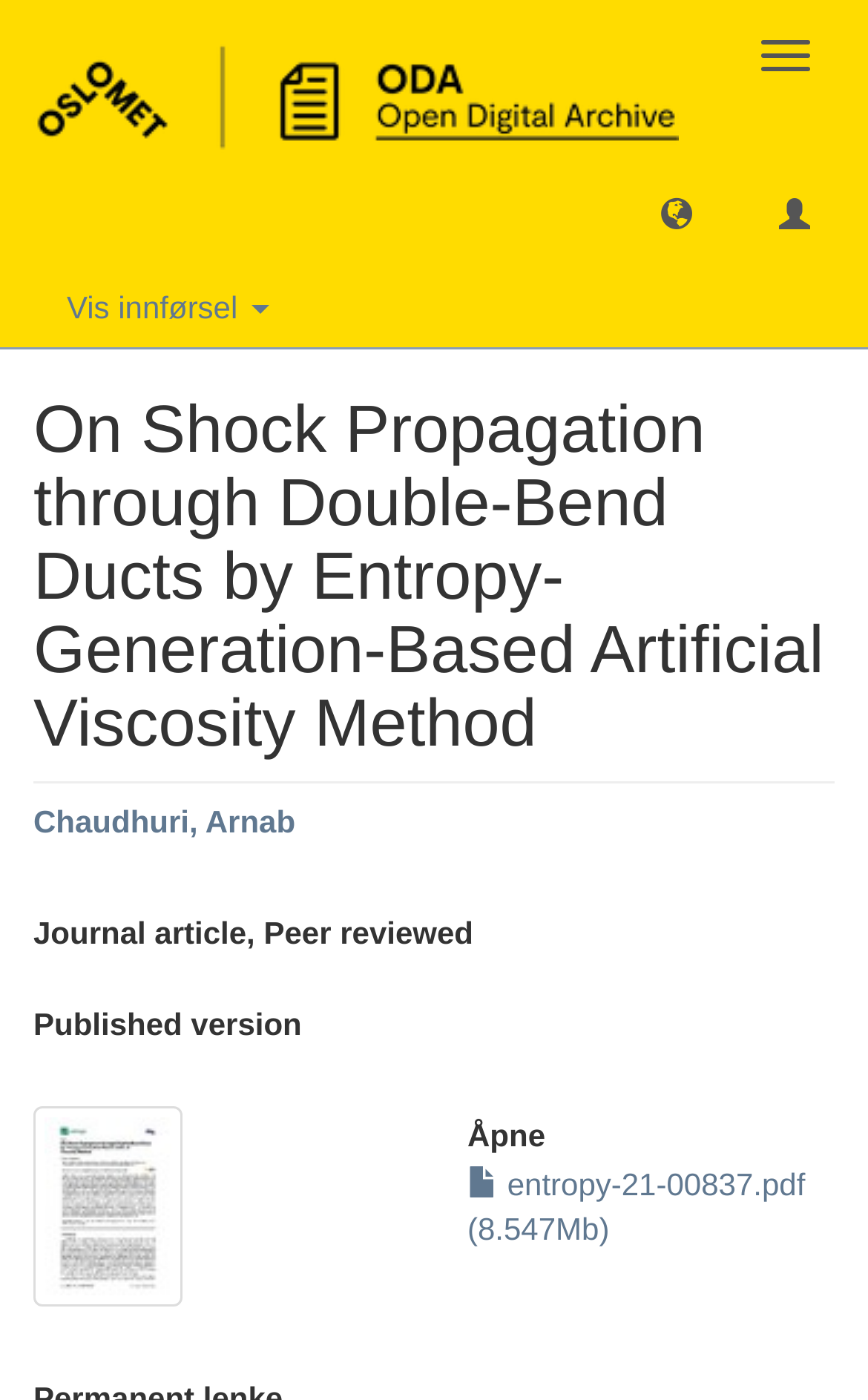What is the author of the journal article?
Answer with a single word or phrase by referring to the visual content.

Chaudhuri, Arnab